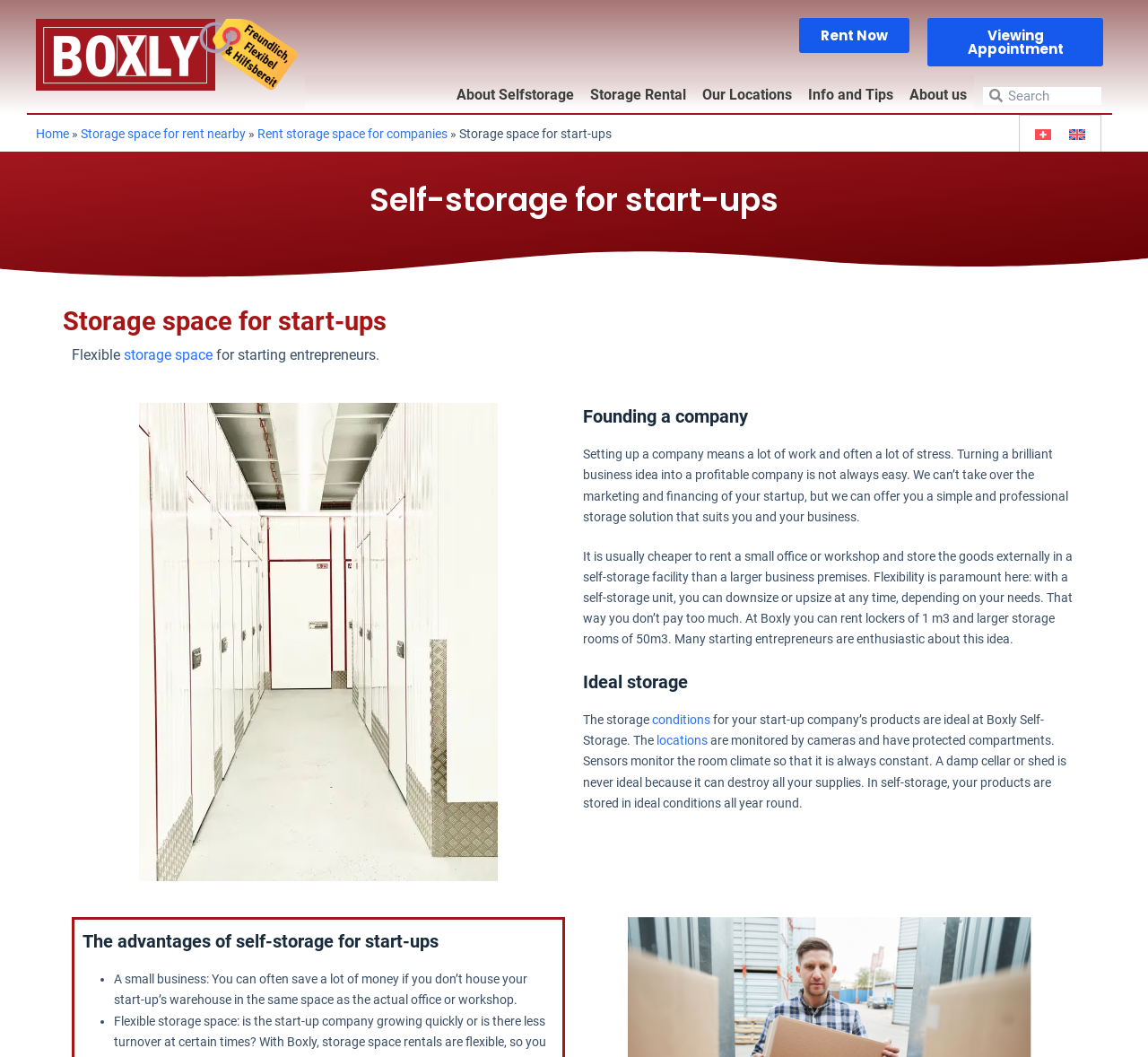Find the headline of the webpage and generate its text content.

Storage space for start-ups